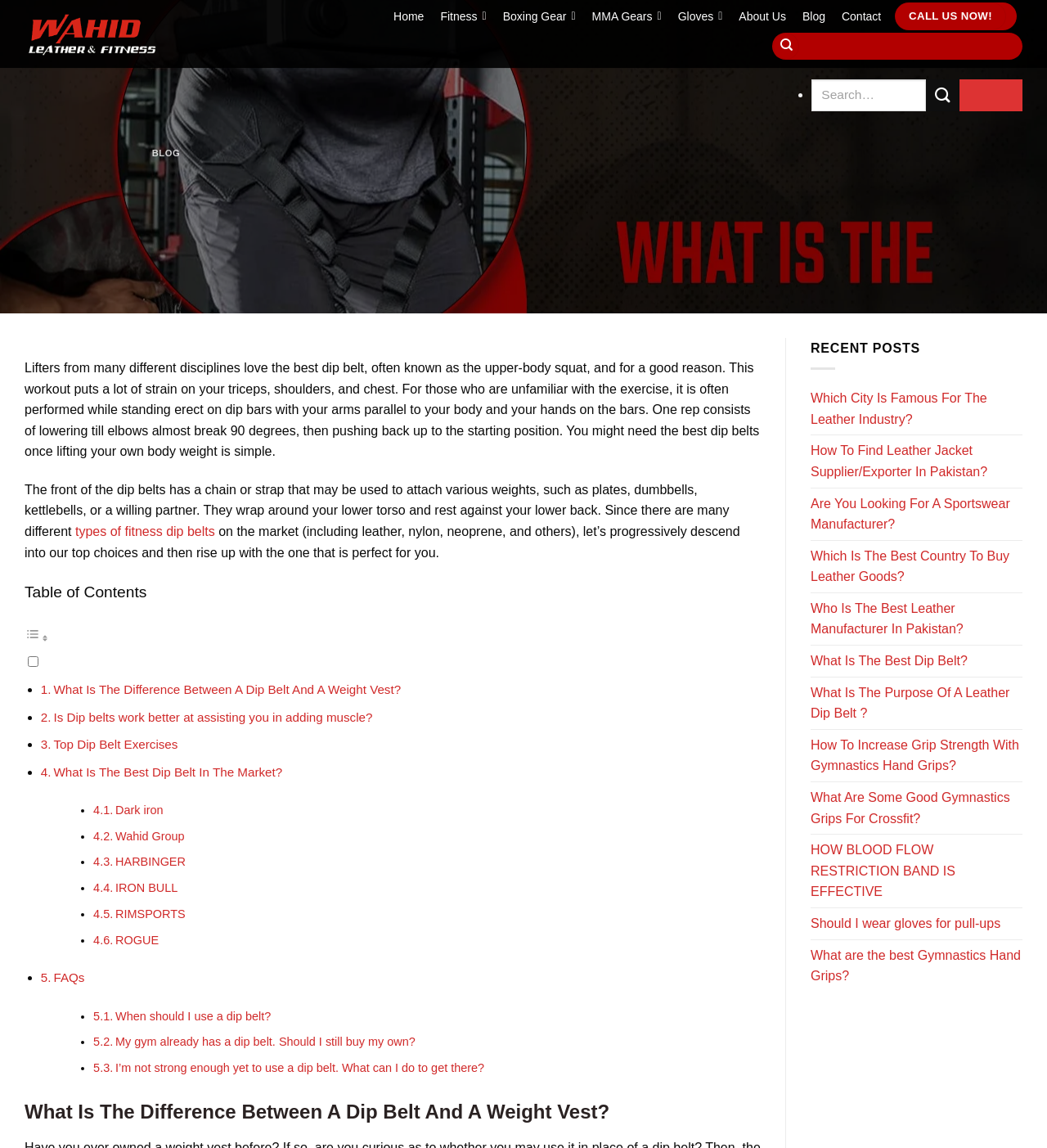Give a concise answer of one word or phrase to the question: 
What is the main topic of this webpage?

Dip belt